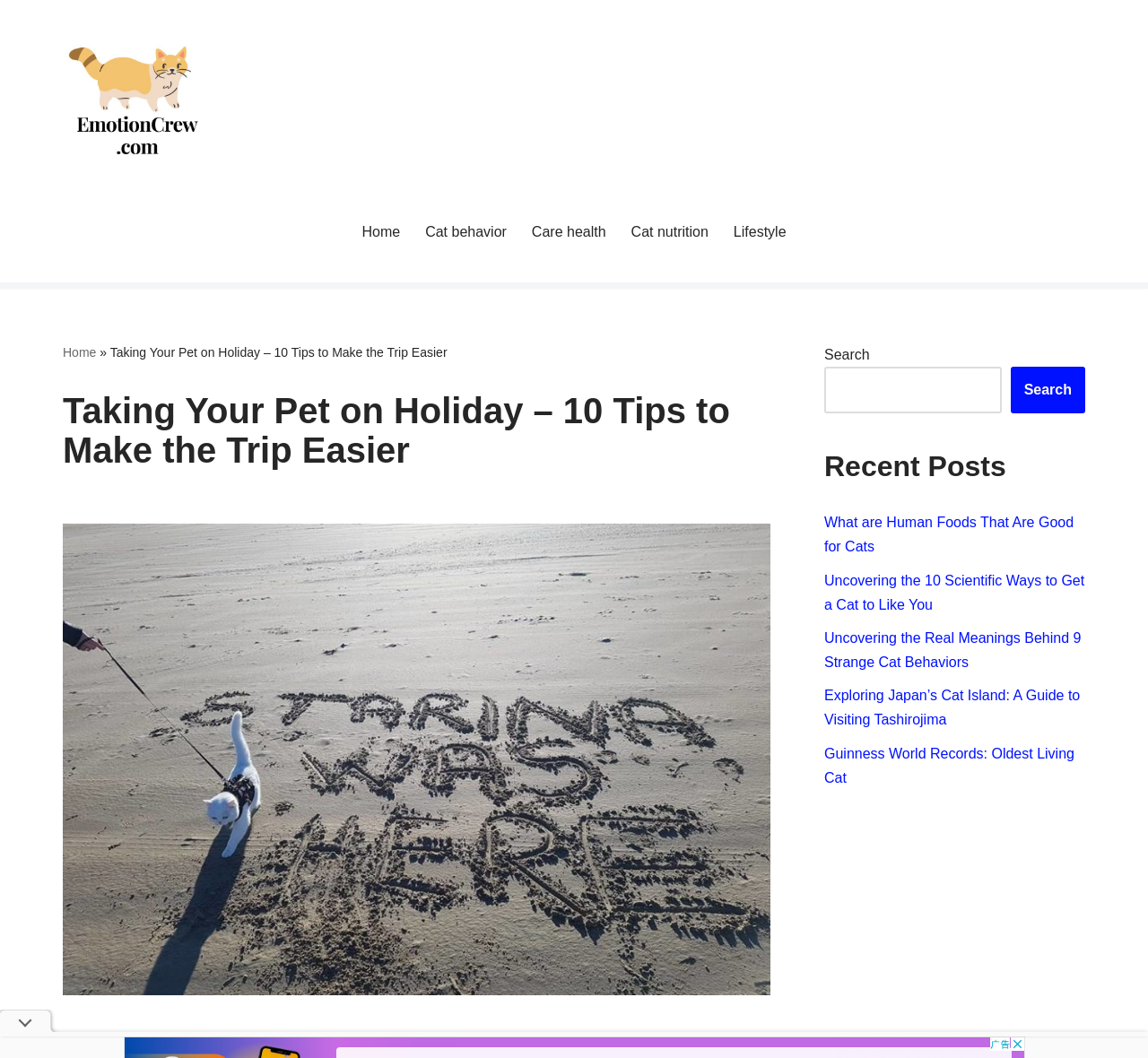Determine the bounding box coordinates for the clickable element required to fulfill the instruction: "Learn about human foods good for cats". Provide the coordinates as four float numbers between 0 and 1, i.e., [left, top, right, bottom].

[0.718, 0.487, 0.935, 0.524]